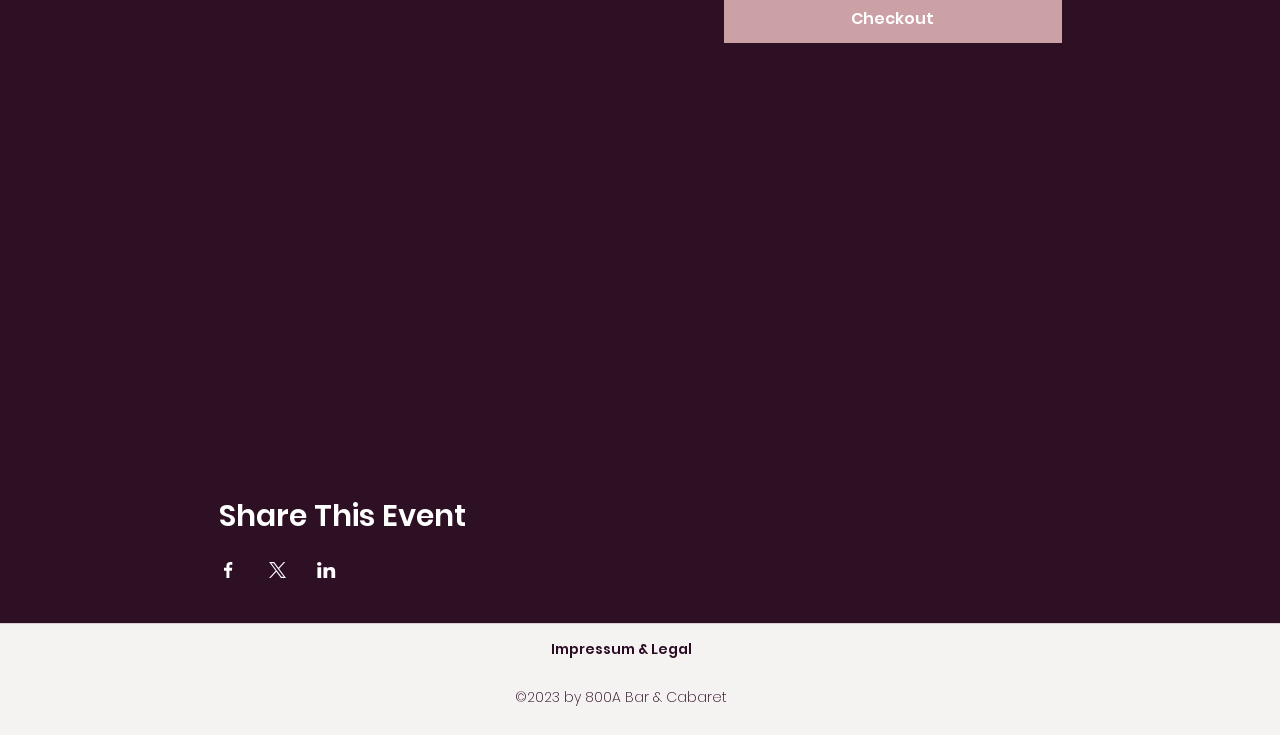Determine the bounding box coordinates for the HTML element mentioned in the following description: "Impressum & Legal". The coordinates should be a list of four floats ranging from 0 to 1, represented as [left, top, right, bottom].

[0.43, 0.856, 0.541, 0.911]